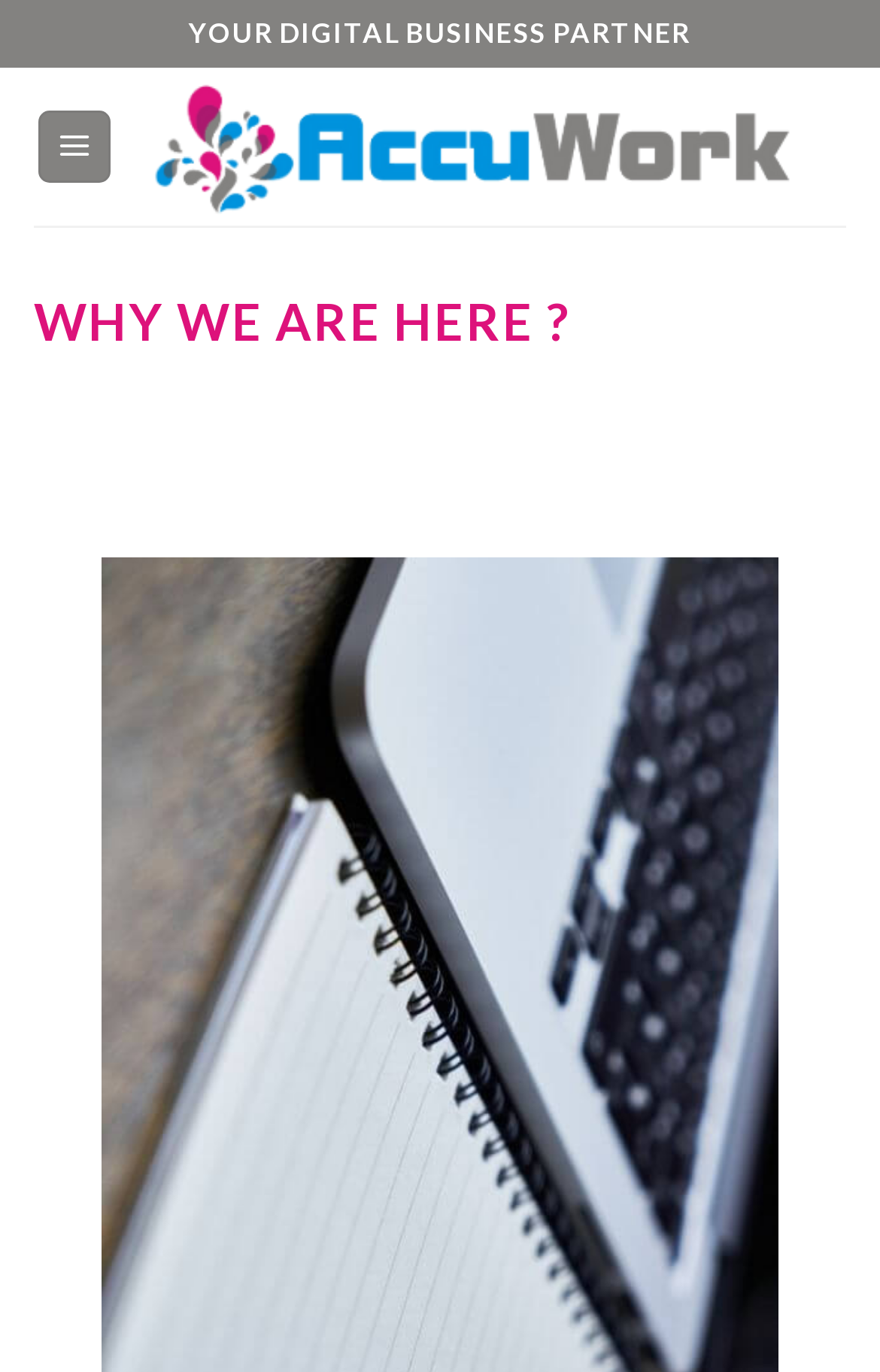Look at the image and write a detailed answer to the question: 
What is the name of the digital business partner?

The name of the digital business partner can be found in the static text element 'YOUR DIGITAL BUSINESS PARTNER' which is located at the top of the webpage, and also in the link element 'AccuWork' which is accompanied by an image.